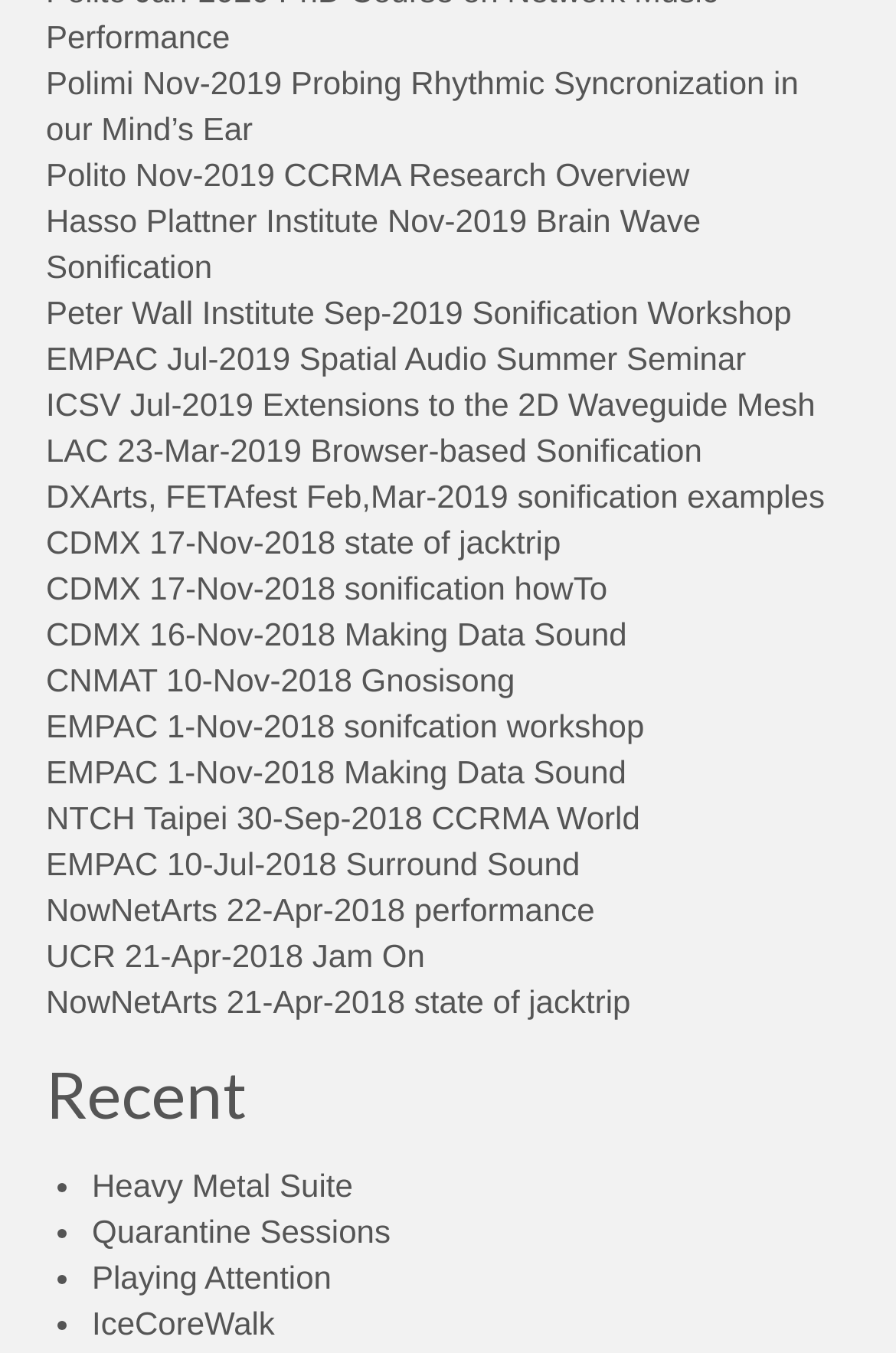Bounding box coordinates must be specified in the format (top-left x, top-left y, bottom-right x, bottom-right y). All values should be floating point numbers between 0 and 1. What are the bounding box coordinates of the UI element described as: Polito Nov-2019 CCRMA Research Overview

[0.051, 0.115, 0.77, 0.143]